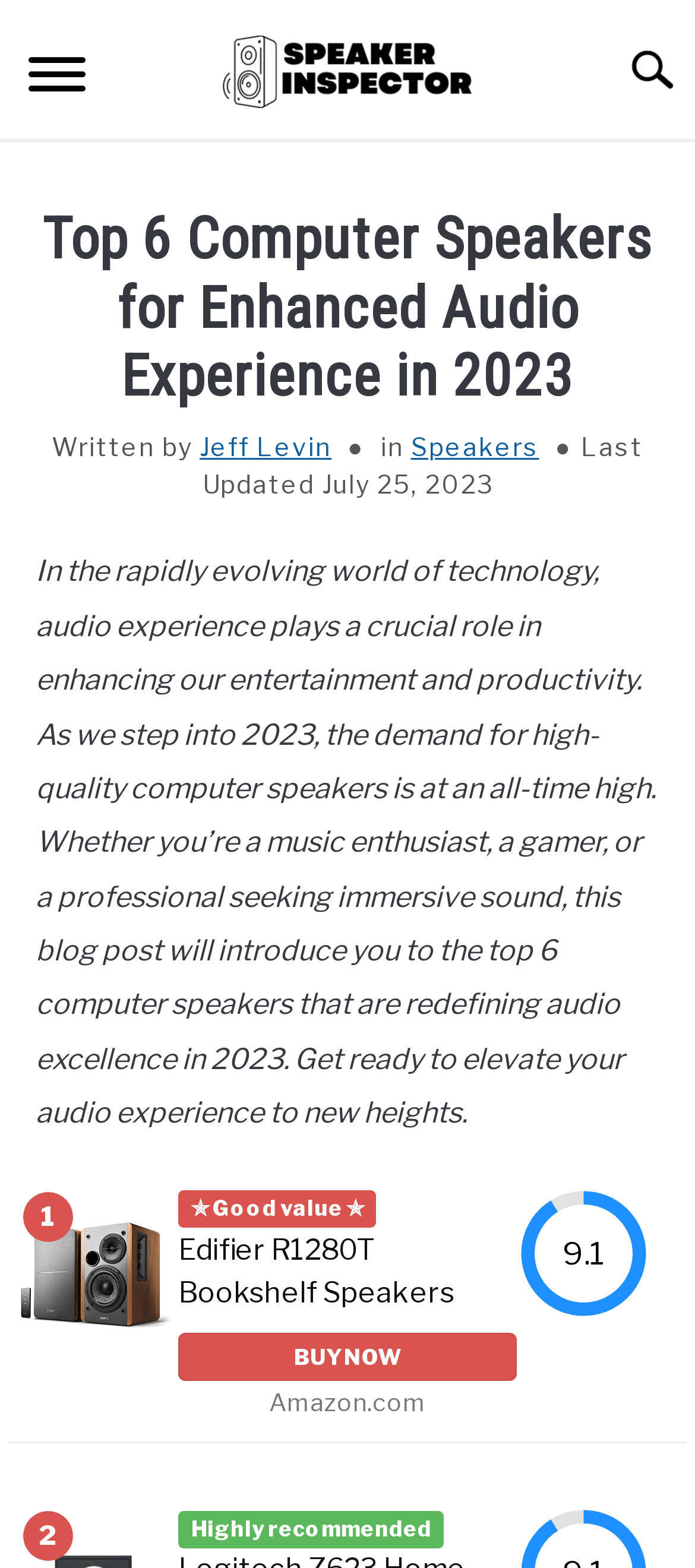Refer to the image and offer a detailed explanation in response to the question: What is the topic of the blog post?

The blog post is about the top 6 computer speakers for enhanced audio experience in 2023, as indicated by the heading and the content of the post.